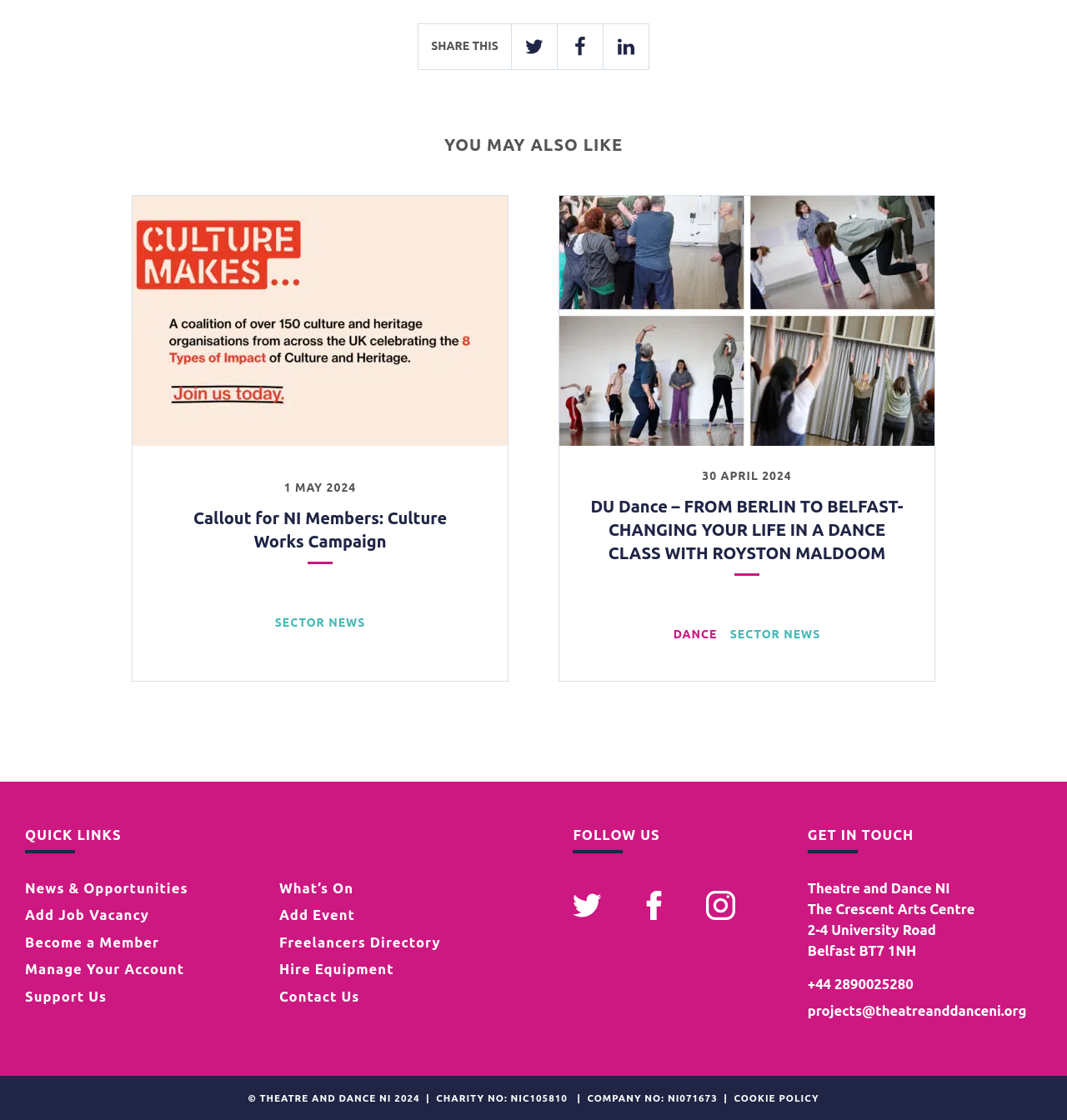What is the charity number of Theatre and Dance NI?
Provide a comprehensive and detailed answer to the question.

The charity number of Theatre and Dance NI is mentioned at the bottom of the webpage as 'CHARITY NO: NIC105810', indicating that the organization is a registered charity.